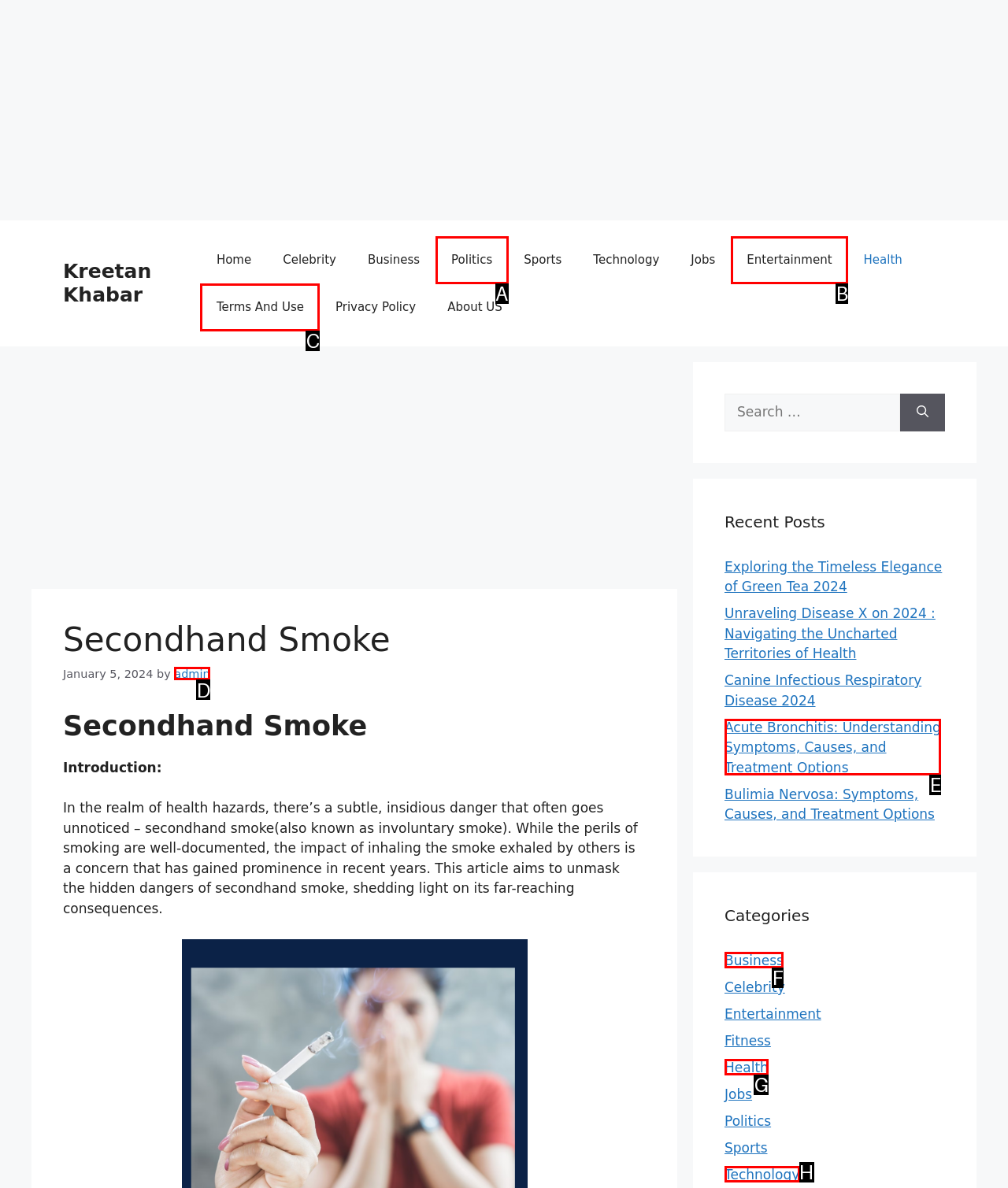Tell me which one HTML element best matches the description: Terms And Use Answer with the option's letter from the given choices directly.

C